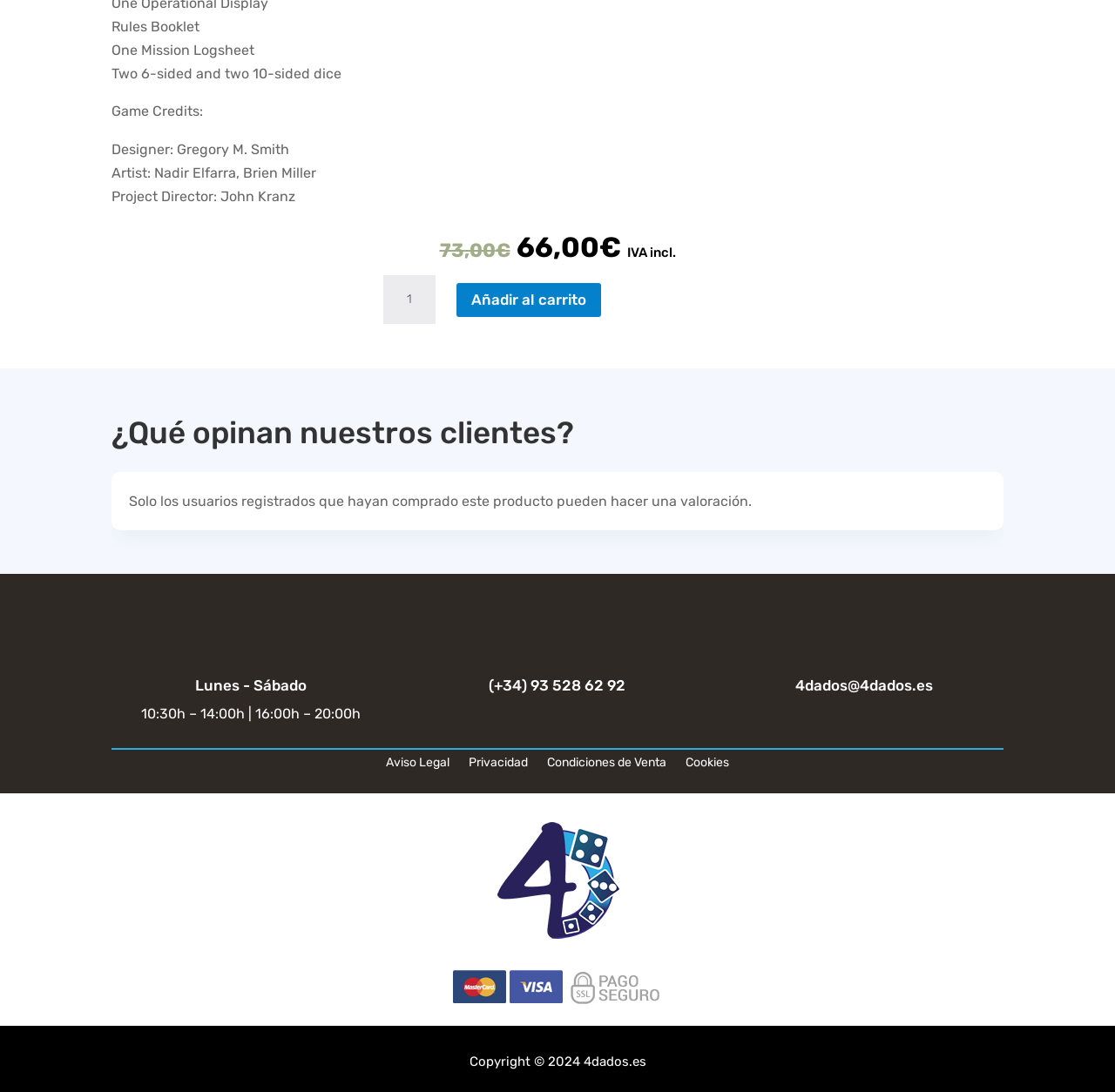Please identify the bounding box coordinates of the element that needs to be clicked to execute the following command: "Add to cart". Provide the bounding box using four float numbers between 0 and 1, formatted as [left, top, right, bottom].

[0.41, 0.259, 0.539, 0.29]